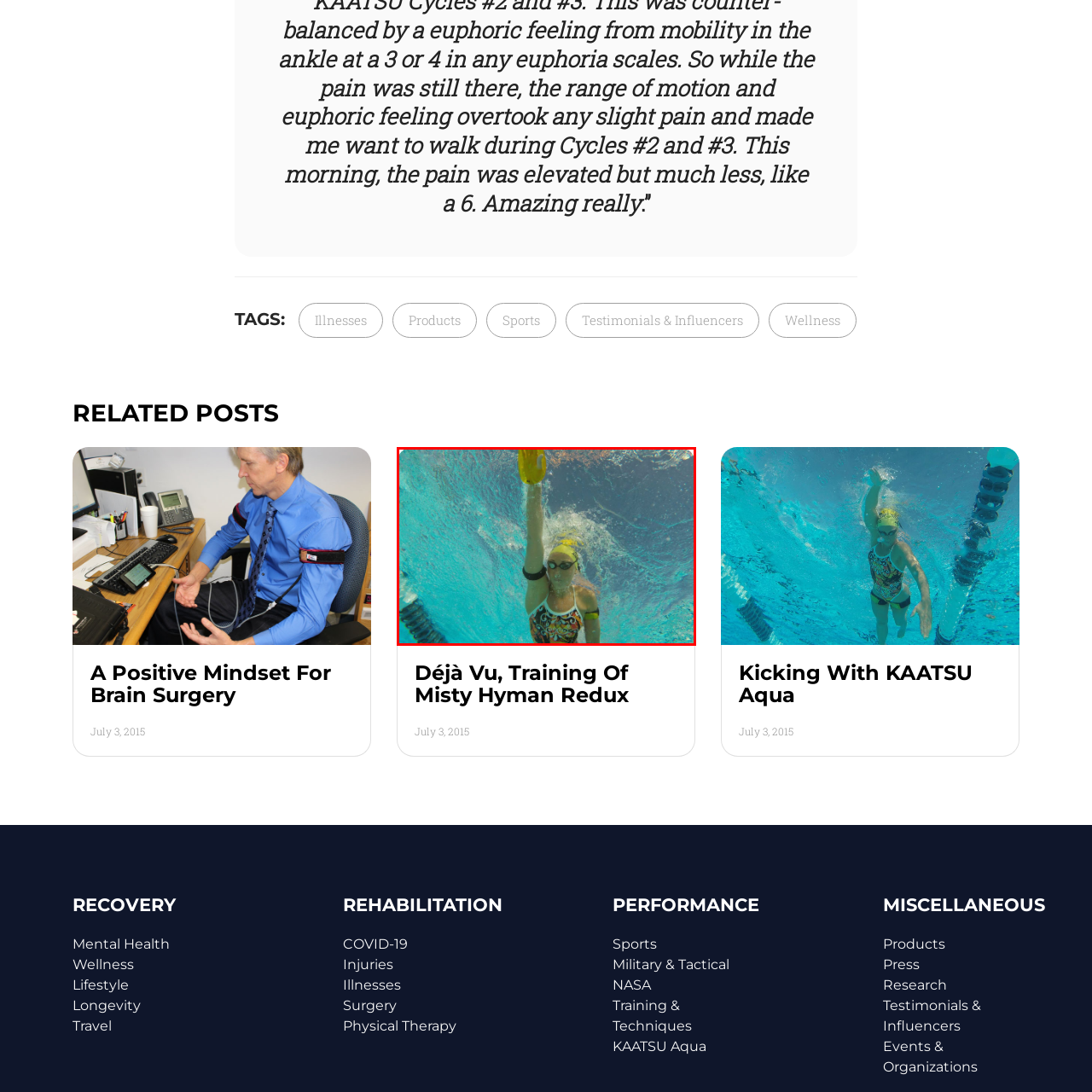Please examine the image highlighted by the red rectangle and provide a comprehensive answer to the following question based on the visual information present:
What is the color of the pool?

The pool surrounding the swimmer is a vibrant blue color, which suggests a clean and well-maintained environment for competitive swimming.